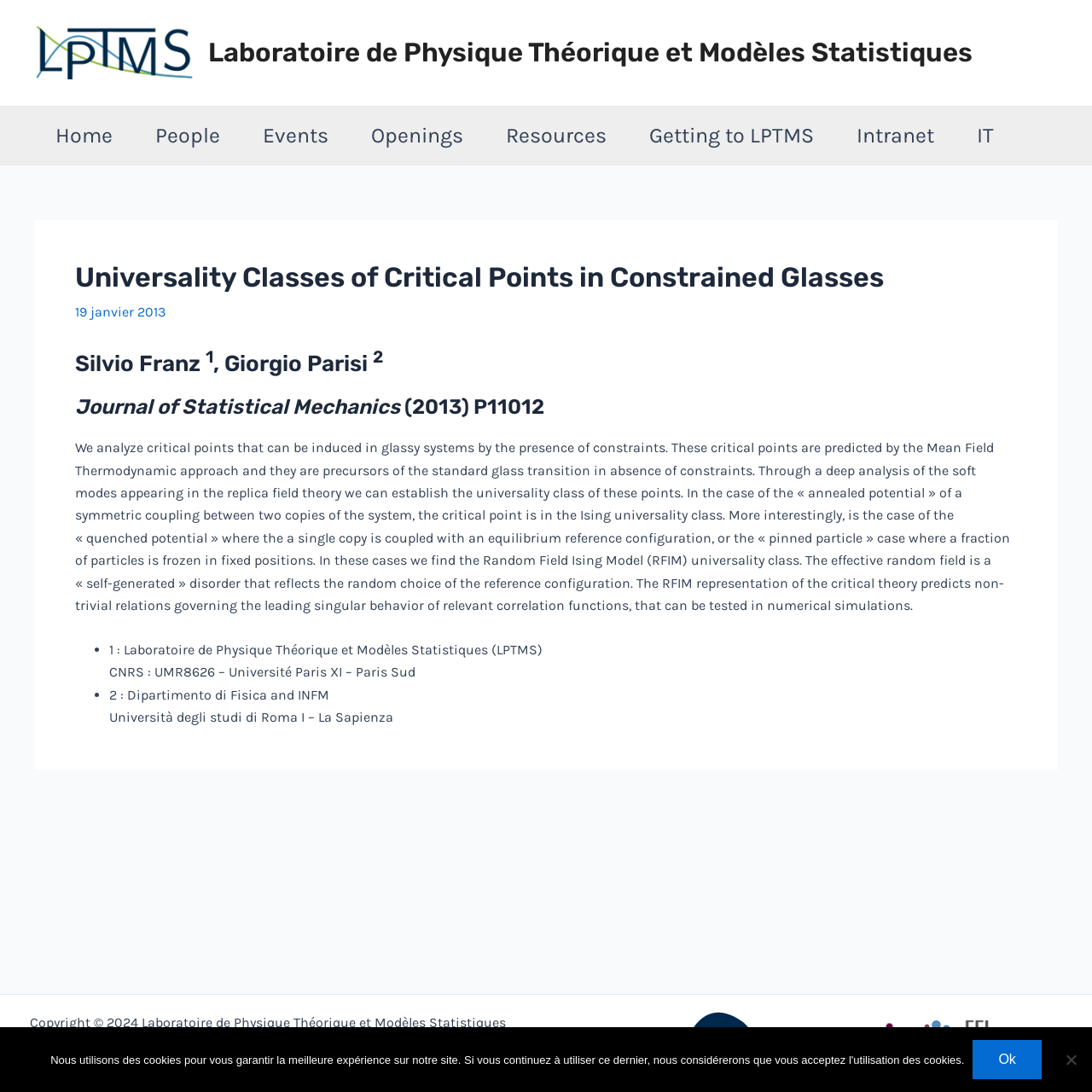Refer to the image and provide a thorough answer to this question:
What is the affiliation of Silvio Franz?

I found the answer by looking at the article text, which lists the authors and their affiliations. Silvio Franz is listed as affiliated with '1 : Laboratoire de Physique Théorique et Modèles Statistiques (LPTMS)', which suggests that his affiliation is LPTMS.